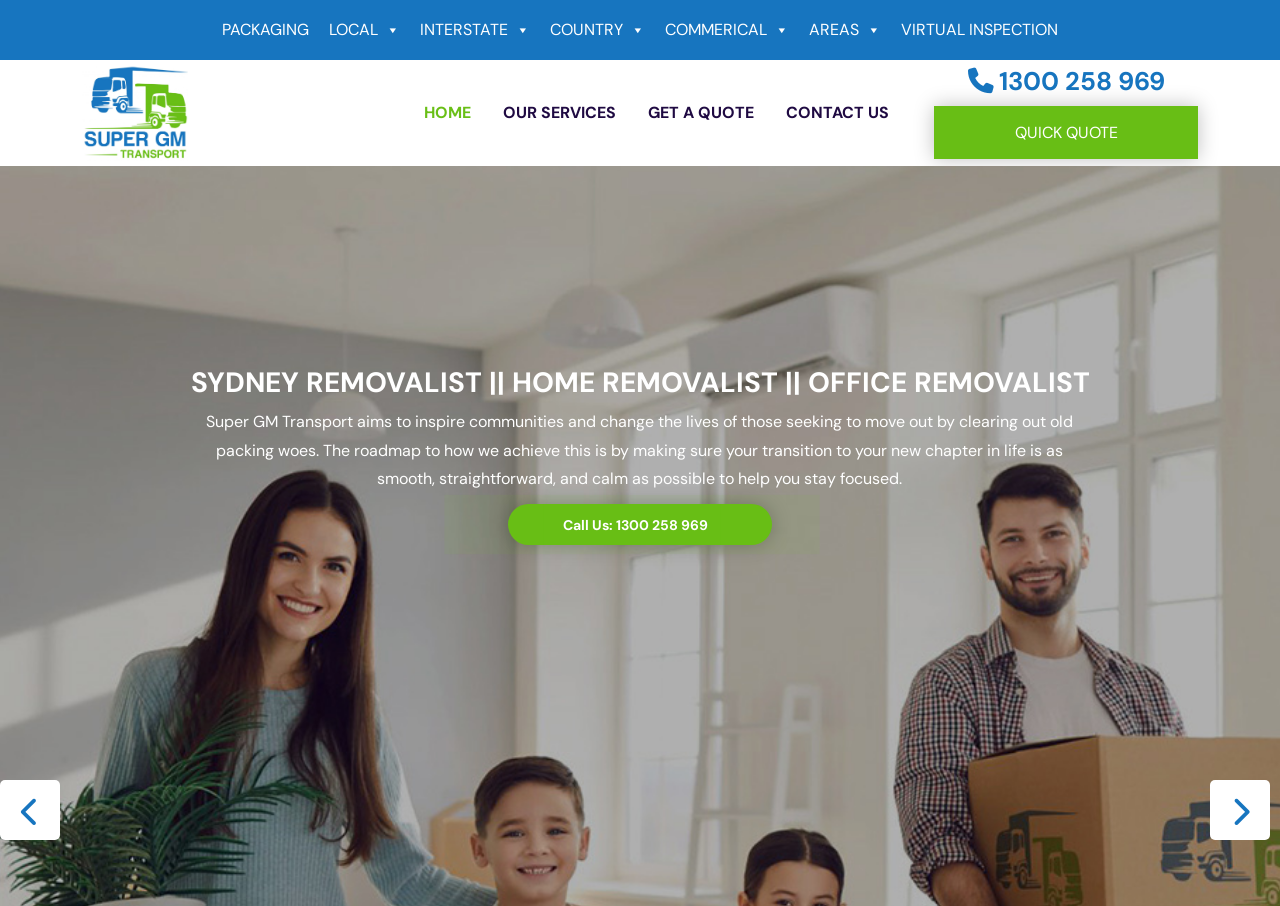Please specify the coordinates of the bounding box for the element that should be clicked to carry out this instruction: "Call the phone number". The coordinates must be four float numbers between 0 and 1, formatted as [left, top, right, bottom].

[0.73, 0.074, 0.936, 0.108]